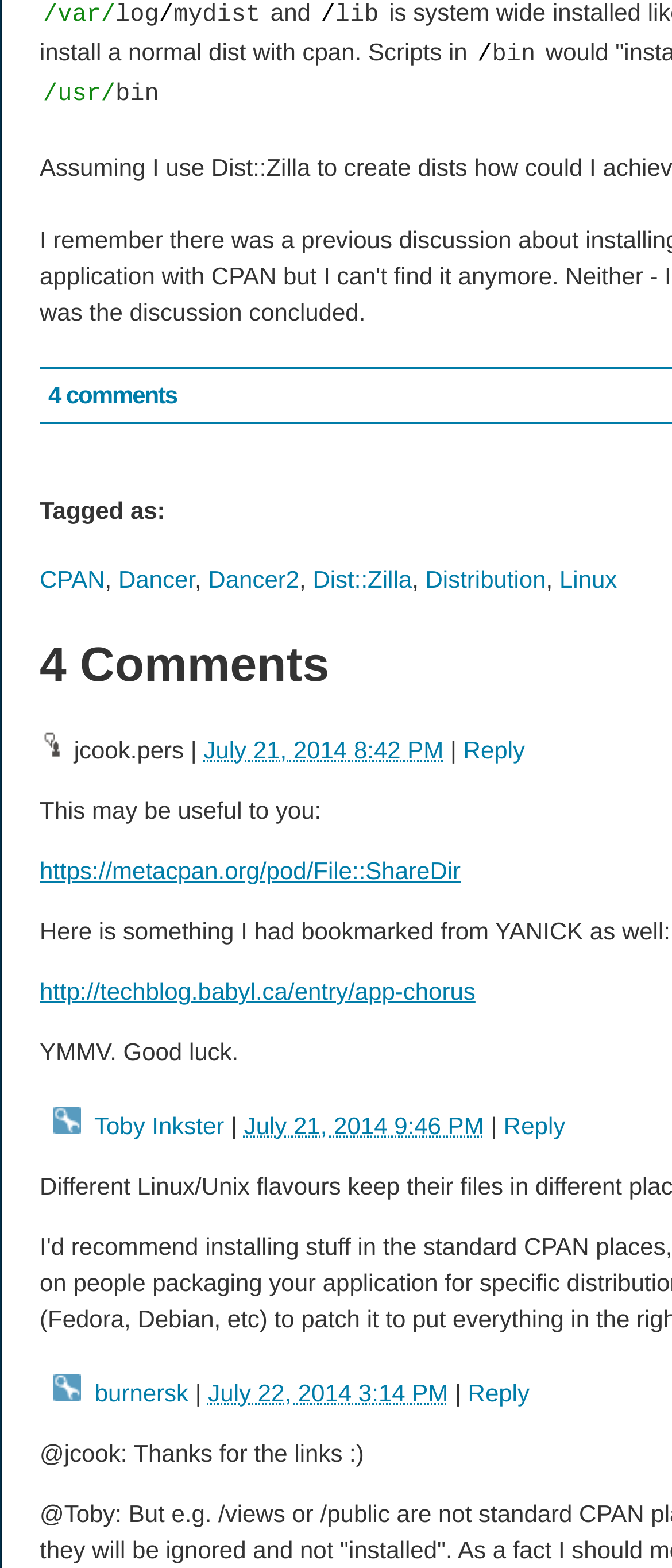What is the date of the last comment? Based on the screenshot, please respond with a single word or phrase.

July 22, 2014